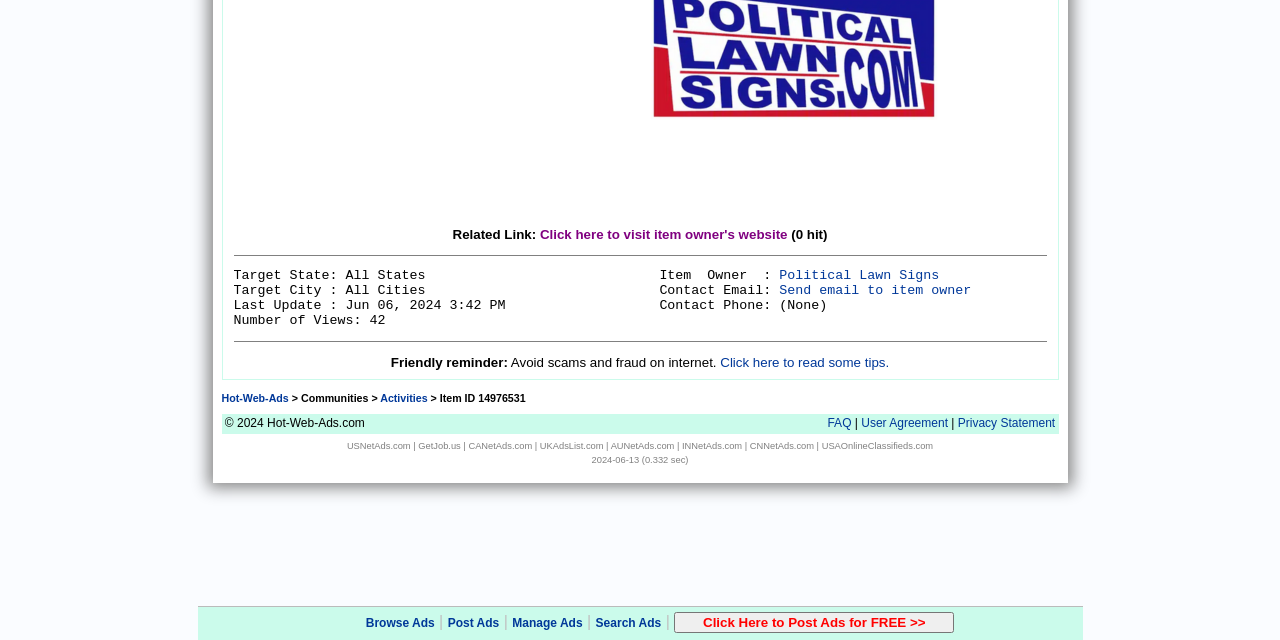Identify the bounding box for the UI element specified in this description: "CANetAds.com". The coordinates must be four float numbers between 0 and 1, formatted as [left, top, right, bottom].

[0.366, 0.688, 0.416, 0.704]